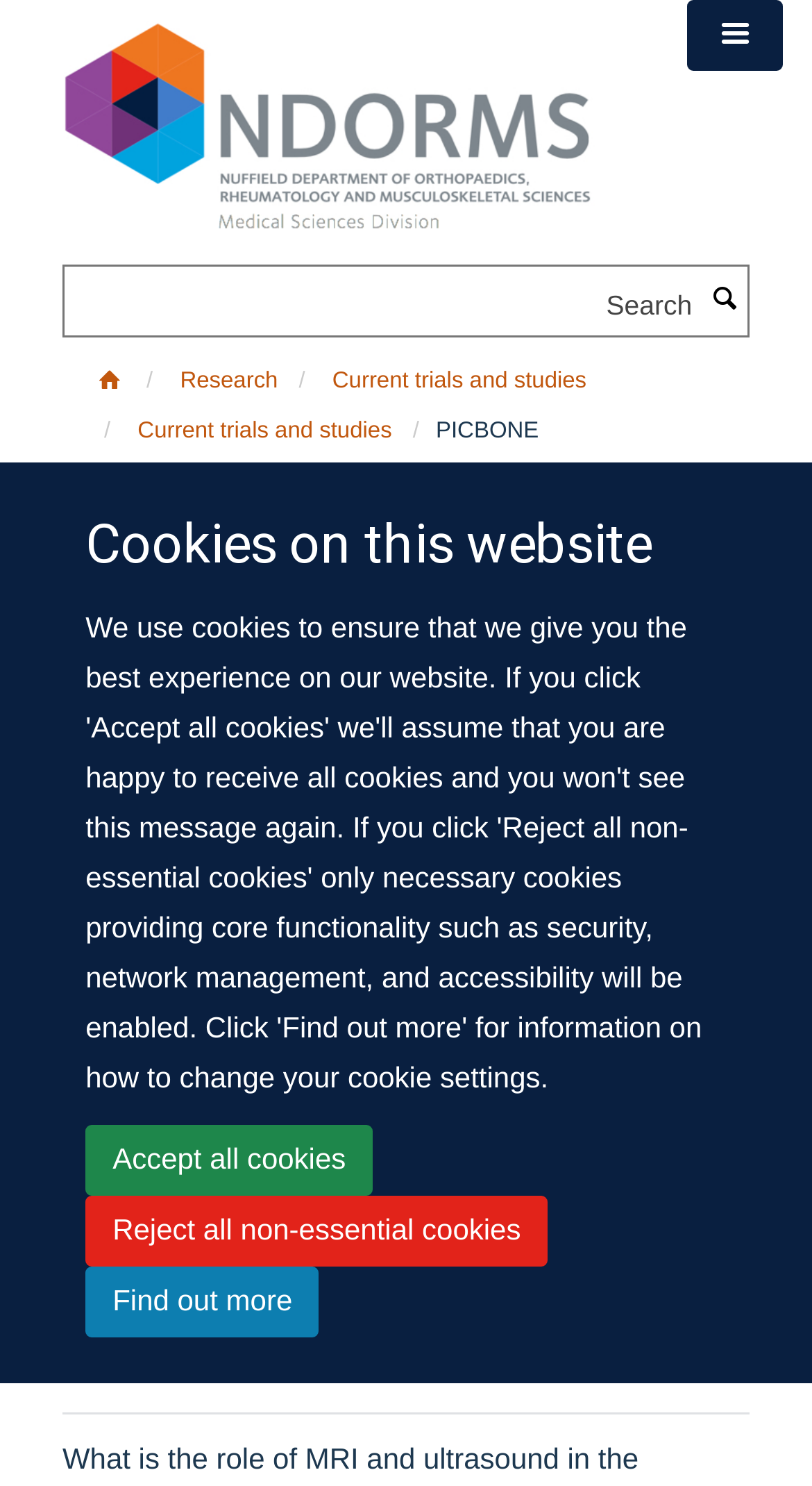What is the logo displayed on the webpage?
From the details in the image, provide a complete and detailed answer to the question.

I found the answer by looking at the middle of the webpage, where an image of the logo is displayed next to the static text 'SITU'.